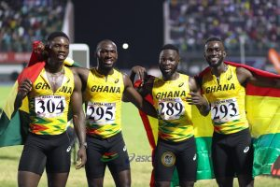Explain in detail what you see in the image.

The image captures a jubilant moment featuring four male athletes representing Ghana, celebrating their triumph in a relay race. Each athlete is adorned in vibrant jerseys emblazoned with "GHANA," complemented by colorful Ghanaian flags draped around their shoulders. The backdrop shows a cheering crowd, emphasizing the significant achievement as they express joy and camaraderie. Their smiles and festive demeanor reflect the pride and excitement of qualifying for the Paris Olympic Games, marking a pivotal moment in their athletic careers. This celebration not only highlights their individual talents but also symbolizes national pride in representing Ghana on an international stage.